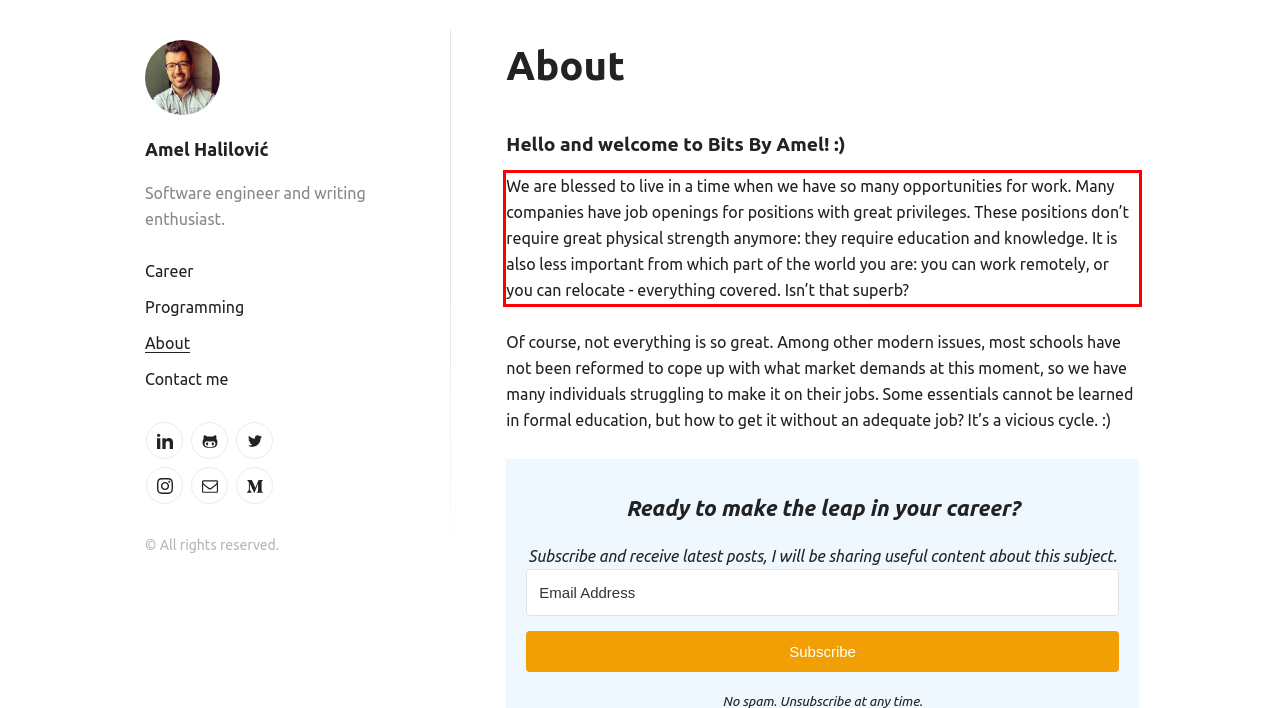From the provided screenshot, extract the text content that is enclosed within the red bounding box.

We are blessed to live in a time when we have so many opportunities for work. Many companies have job openings for positions with great privileges. These positions don’t require great physical strength anymore: they require education and knowledge. It is also less important from which part of the world you are: you can work remotely, or you can relocate - everything covered. Isn’t that superb?